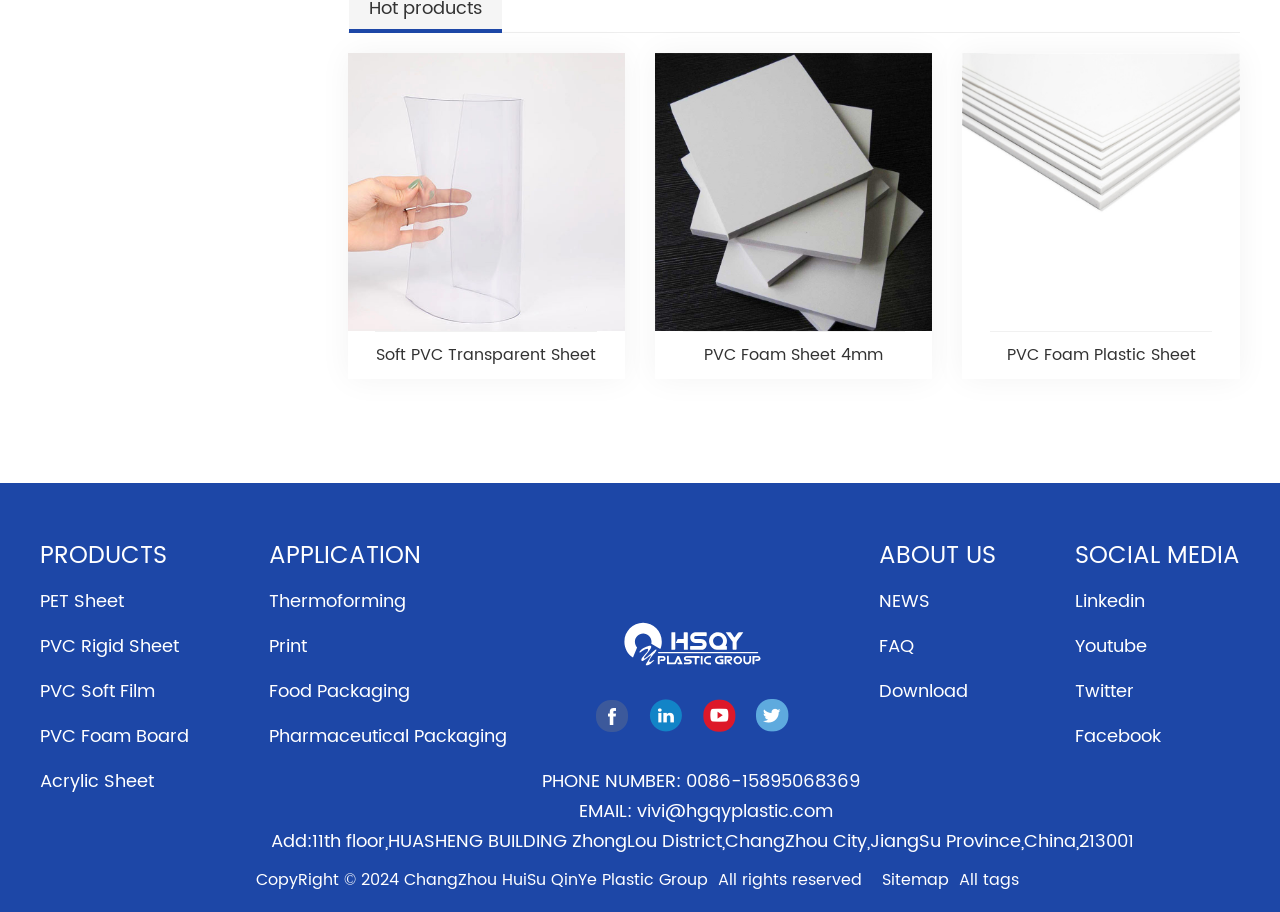Based on the element description "Pharmaceutical Packaging", predict the bounding box coordinates of the UI element.

[0.21, 0.783, 0.396, 0.832]